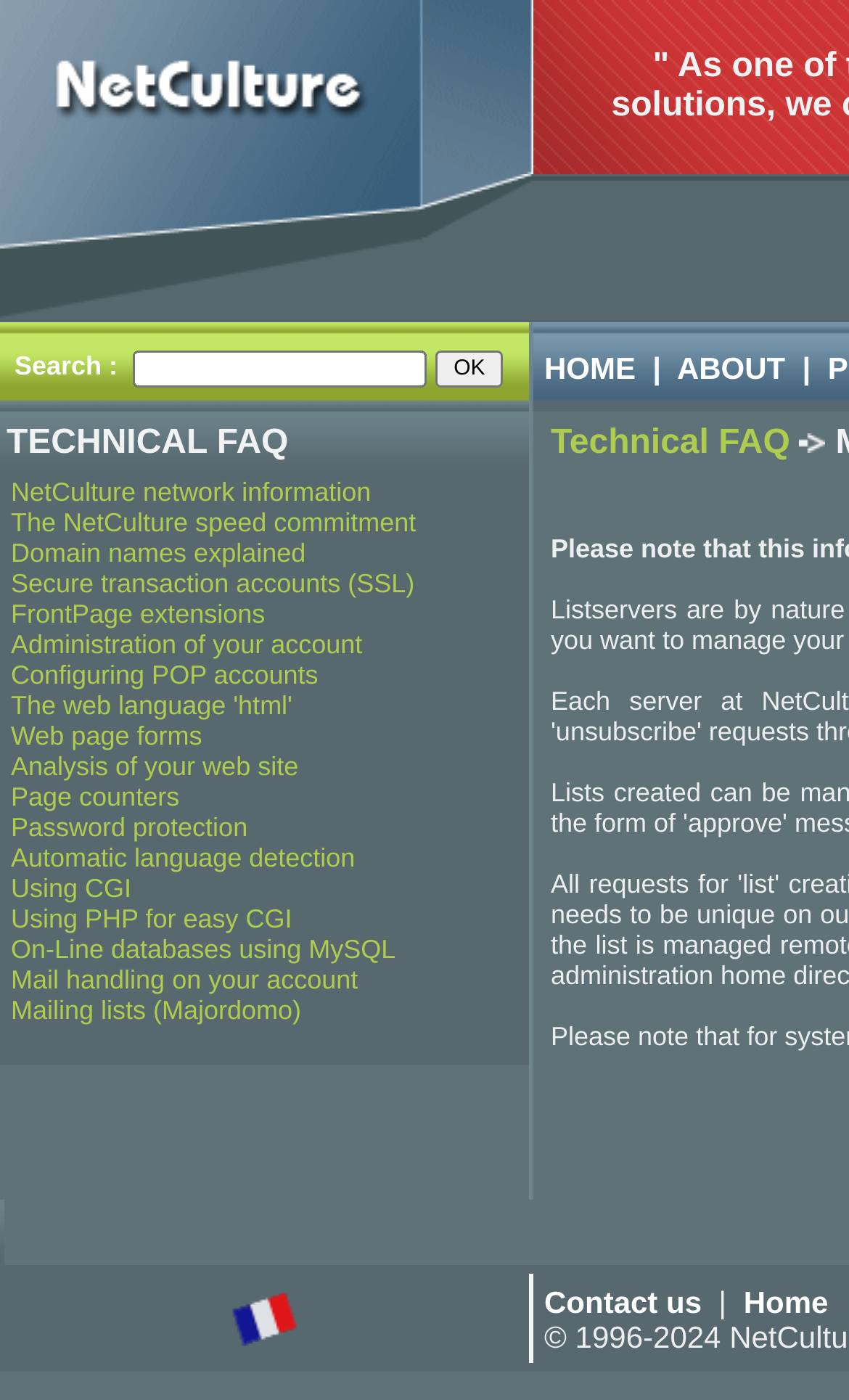Illustrate the webpage thoroughly, mentioning all important details.

The webpage is titled "NetCulture | Hosting solutions" and has a layout with multiple sections and elements. At the top, there are two images side by side, followed by a search bar with a text box and an "OK" button. To the right of the search bar, there are two small images and a link to "HOME" and another link to "ABOUT".

Below the search bar, there is a section with a heading "TECHNICAL FAQ" and an image. Next to it, there is a link to "Technical FAQ" and another image. 

The main content of the webpage is a list of links to various technical topics related to hosting solutions, such as "NetCulture network information", "The NetCulture speed commitment", "Domain names explained", and many others. Each link is accompanied by a small image. The links are arranged in a vertical list, taking up most of the webpage.

At the bottom of the webpage, there are several more images, but they do not appear to be related to the main content. They may be decorative or part of the webpage's design.